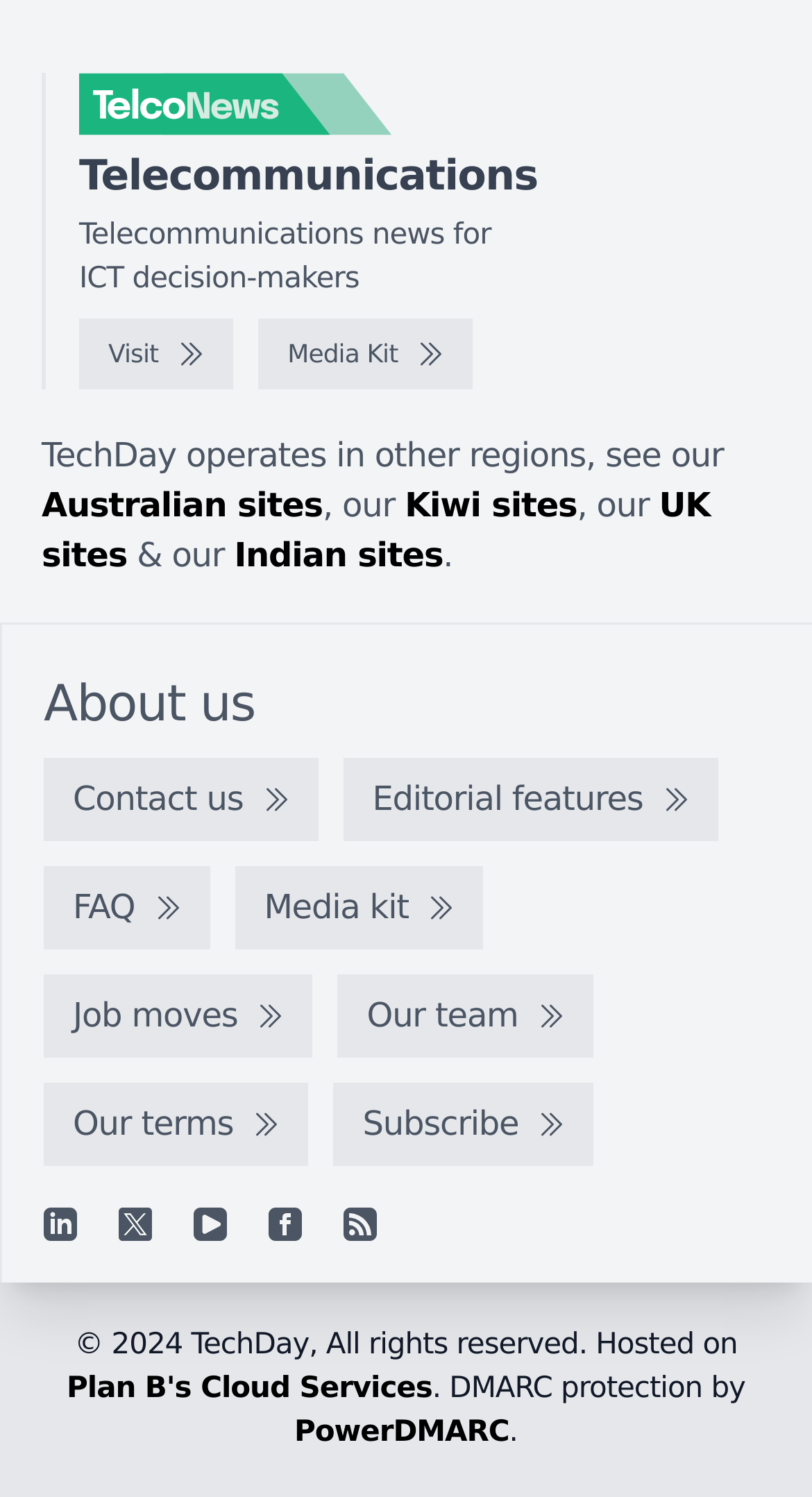Please determine the bounding box coordinates of the element to click in order to execute the following instruction: "Visit the TelcoNews homepage". The coordinates should be four float numbers between 0 and 1, specified as [left, top, right, bottom].

[0.097, 0.049, 0.636, 0.091]